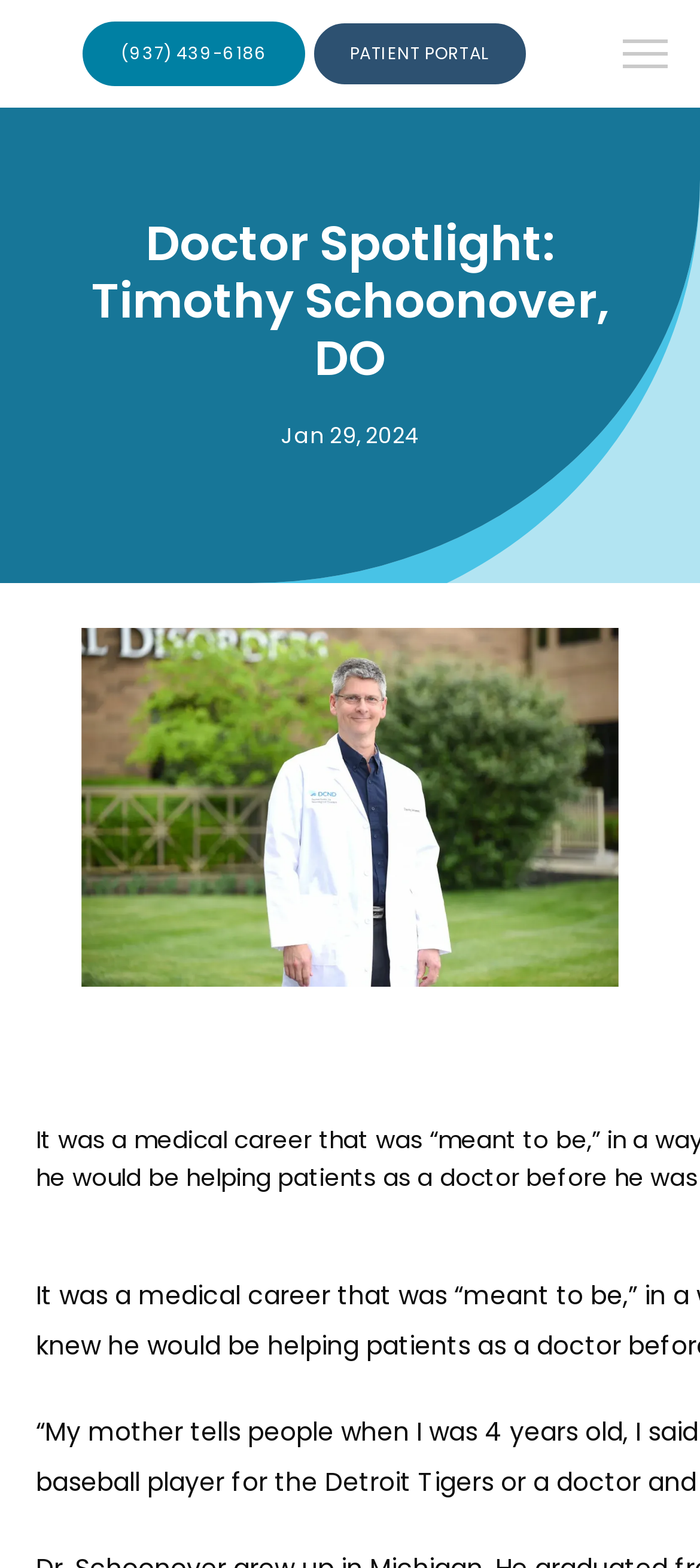Provide a brief response using a word or short phrase to this question:
How many links are in the navigation menu?

6